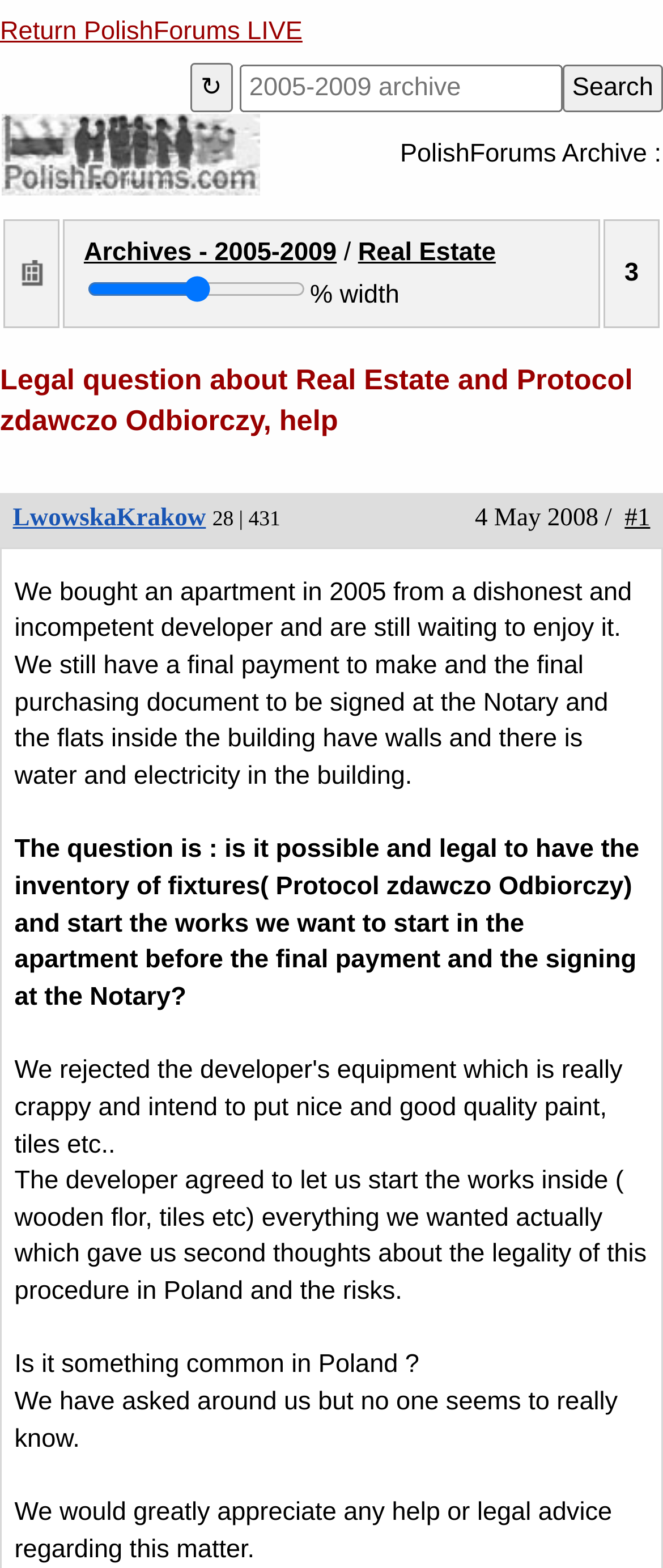Please specify the bounding box coordinates of the clickable region necessary for completing the following instruction: "Click on the 'Real Estate' link". The coordinates must consist of four float numbers between 0 and 1, i.e., [left, top, right, bottom].

[0.54, 0.152, 0.748, 0.17]